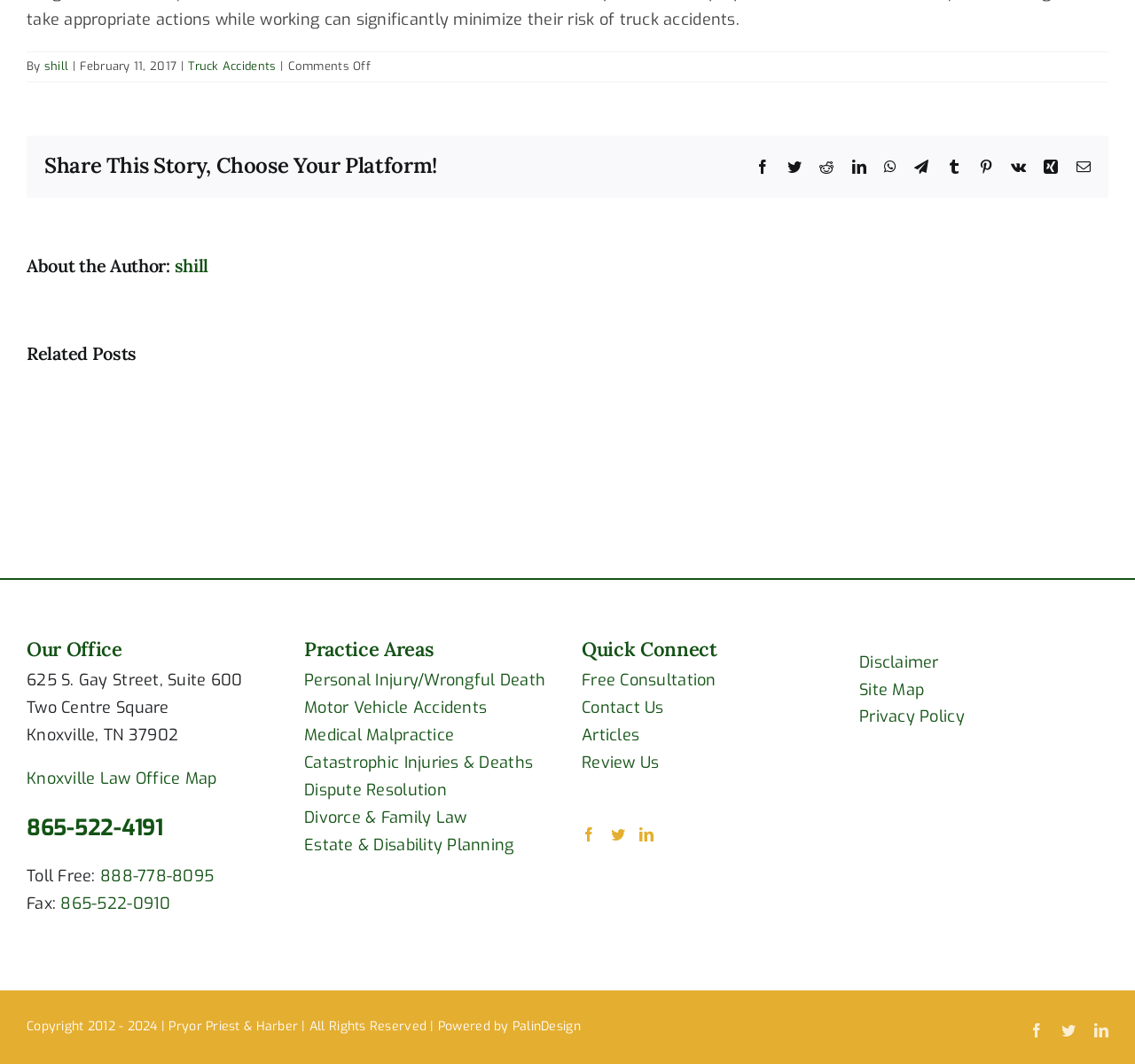Please identify the bounding box coordinates of the clickable area that will allow you to execute the instruction: "Click on the 'About' link".

None